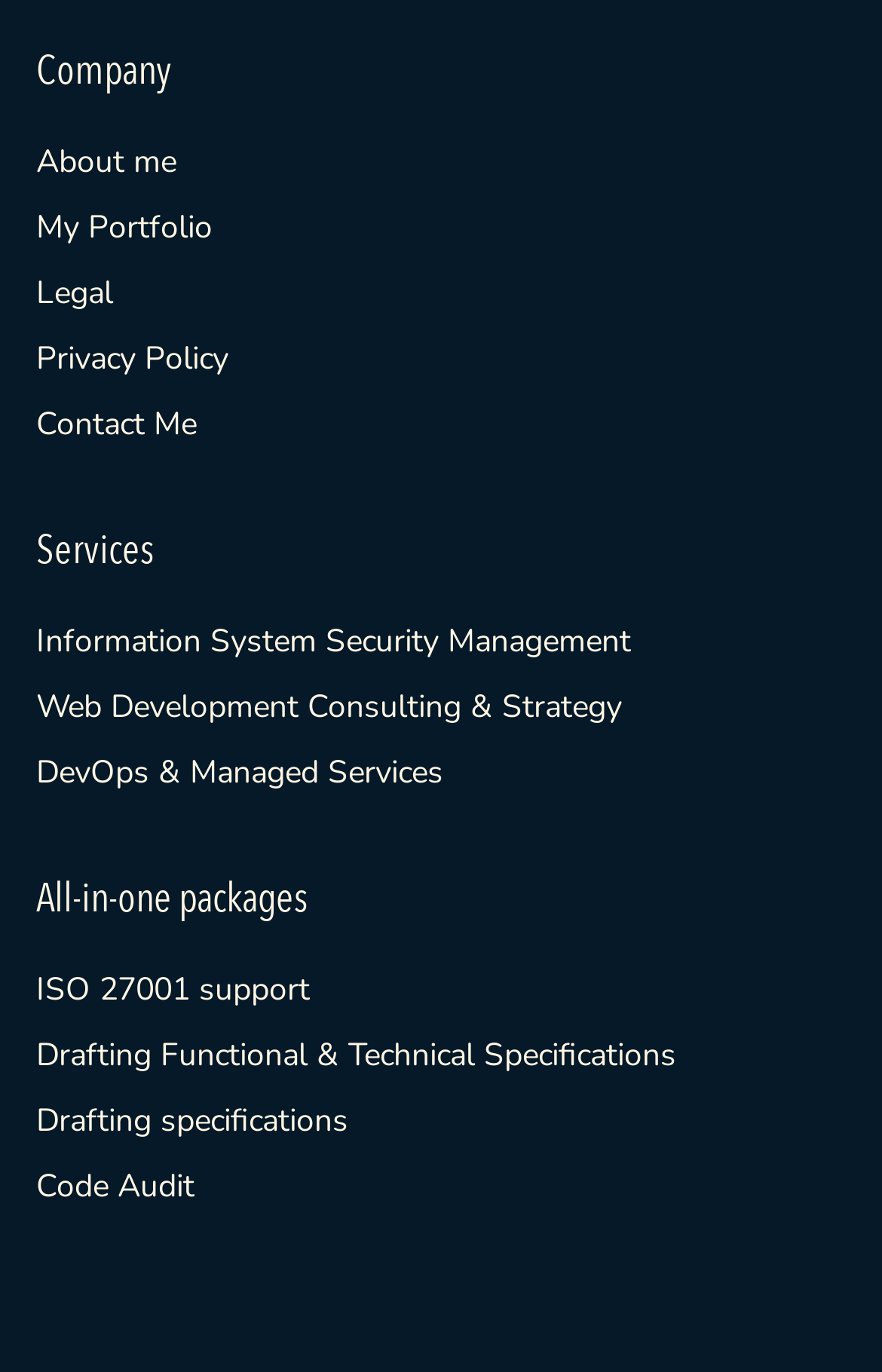Respond concisely with one word or phrase to the following query:
What is the longest link text?

Drafting Functional & Technical Specifications